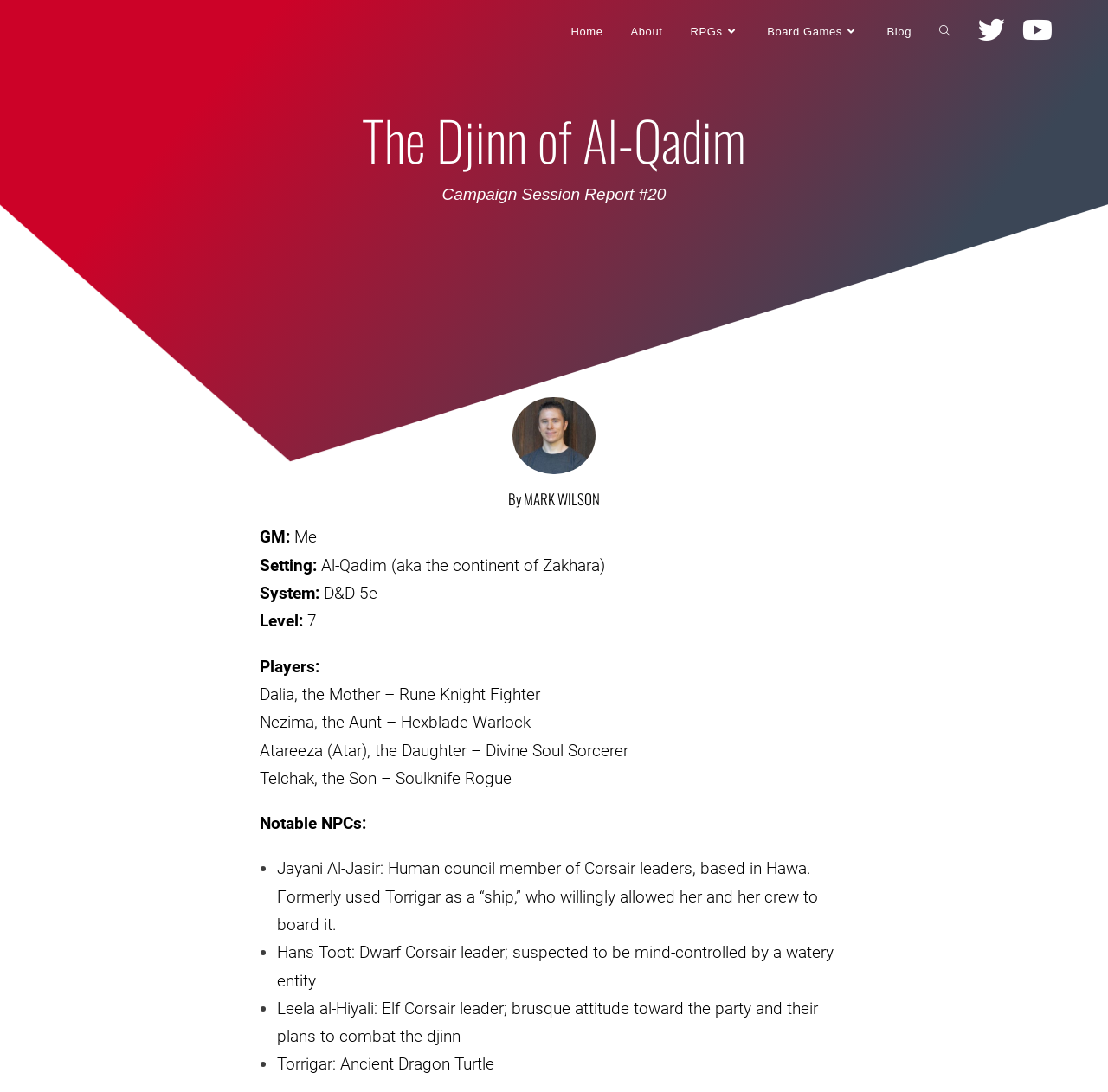Given the element description RPGs, identify the bounding box coordinates for the UI element on the webpage screenshot. The format should be (top-left x, top-left y, bottom-right x, bottom-right y), with values between 0 and 1.

[0.611, 0.0, 0.68, 0.058]